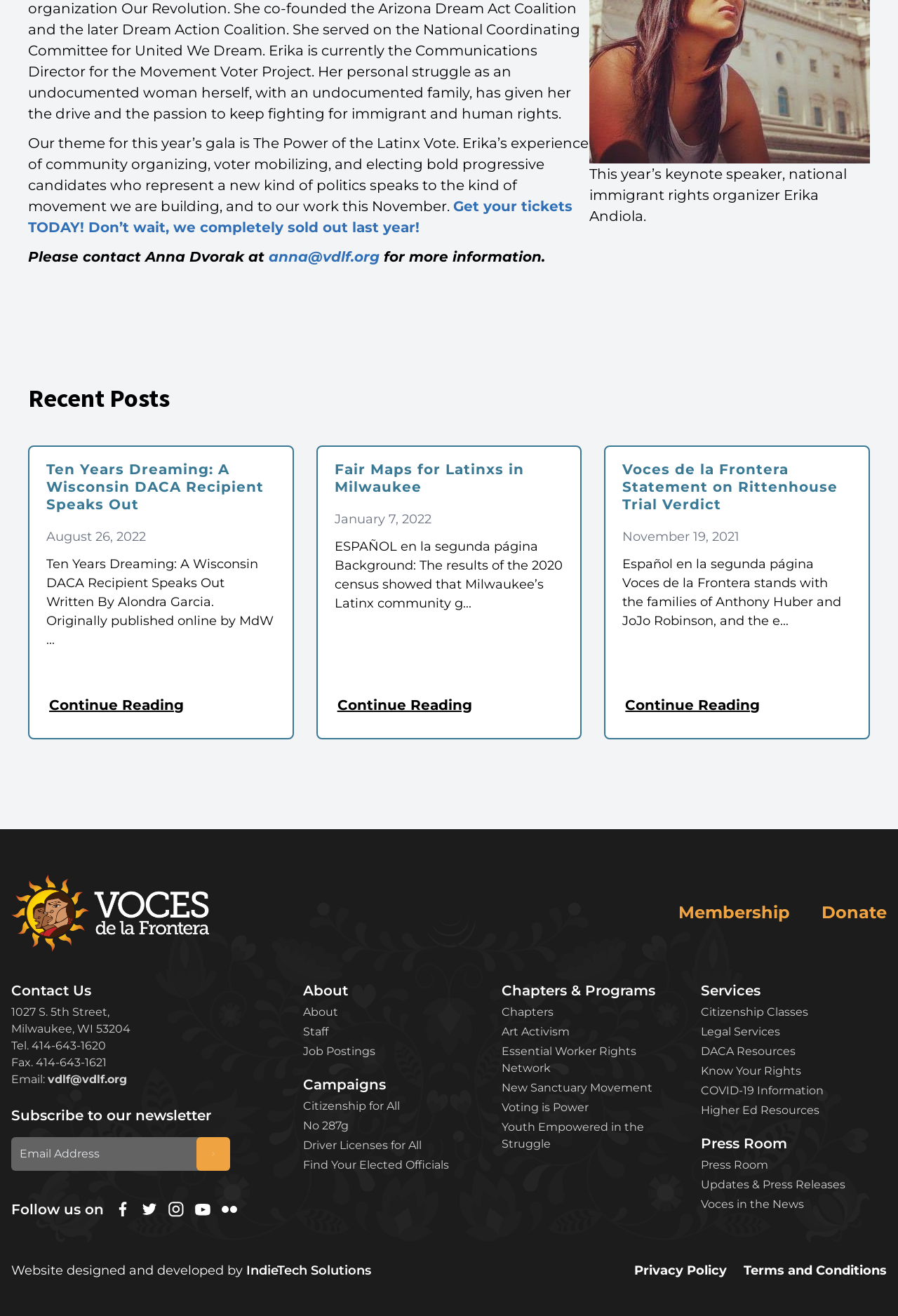Determine the bounding box for the UI element described here: "Leave a comment".

None